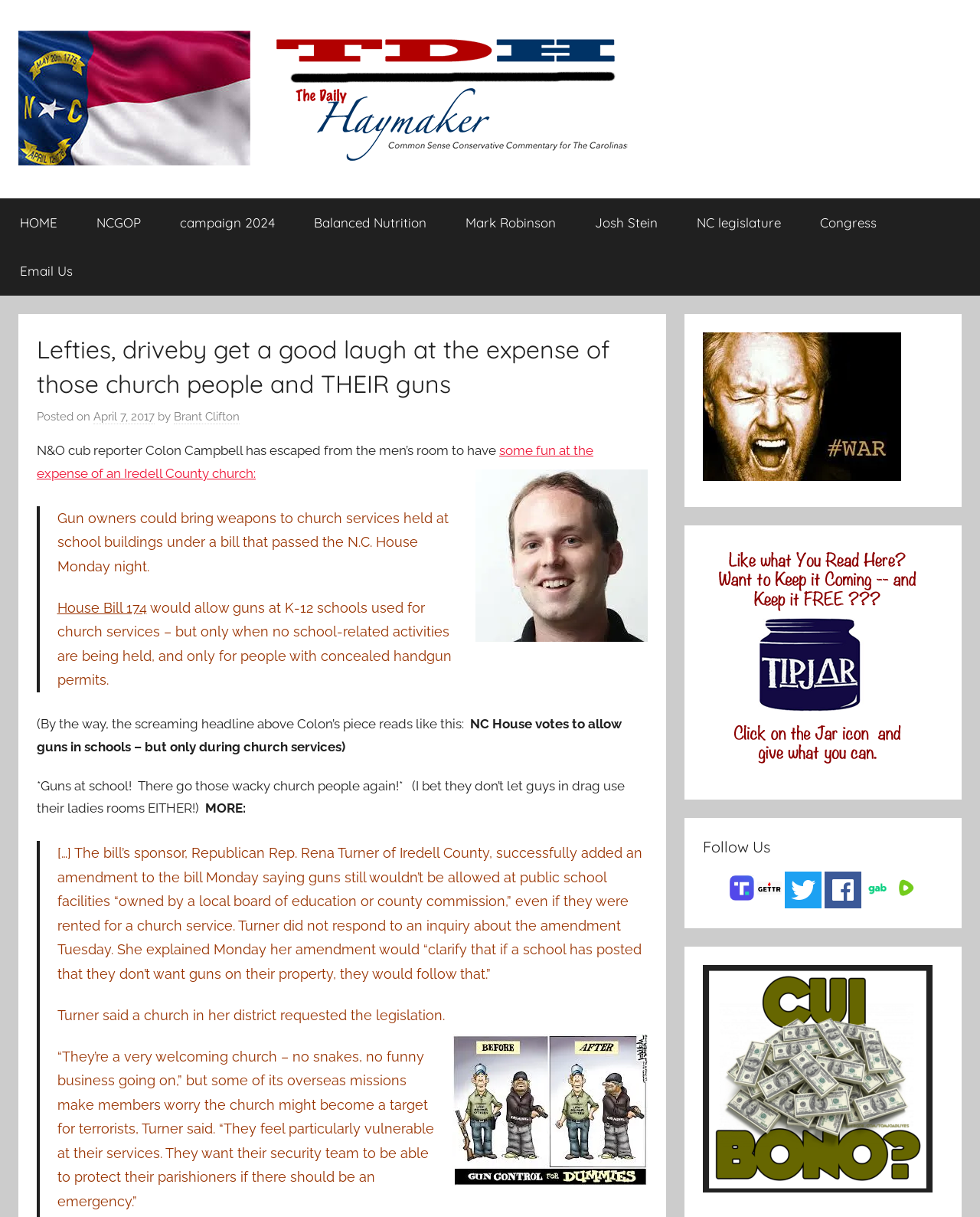Please specify the coordinates of the bounding box for the element that should be clicked to carry out this instruction: "Follow The Daily Haymaker on truthsocial". The coordinates must be four float numbers between 0 and 1, formatted as [left, top, right, bottom].

[0.743, 0.731, 0.771, 0.744]